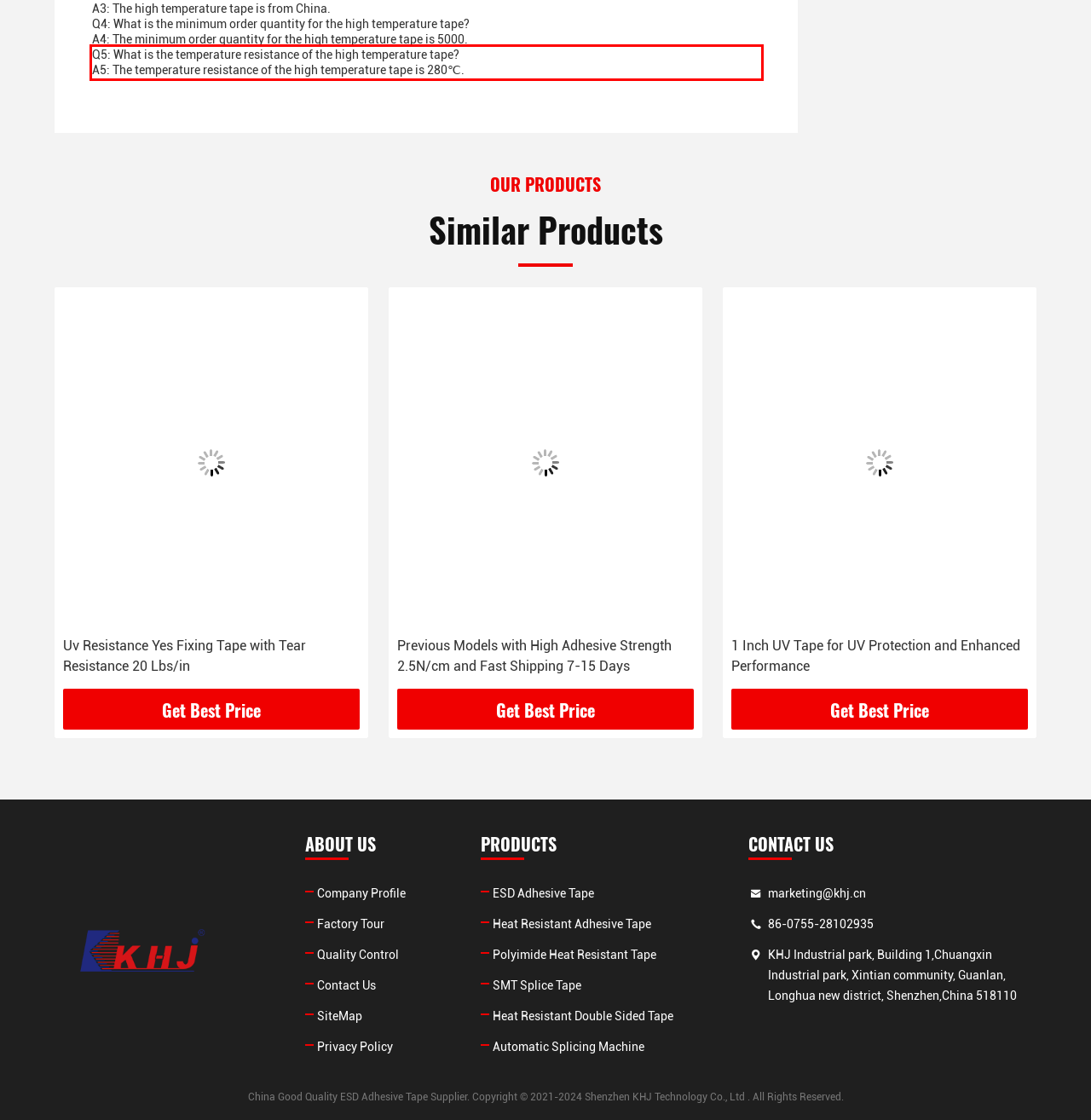There is a screenshot of a webpage with a red bounding box around a UI element. Please use OCR to extract the text within the red bounding box.

Q5: What is the temperature resistance of the high temperature tape? A5: The temperature resistance of the high temperature tape is 280℃.